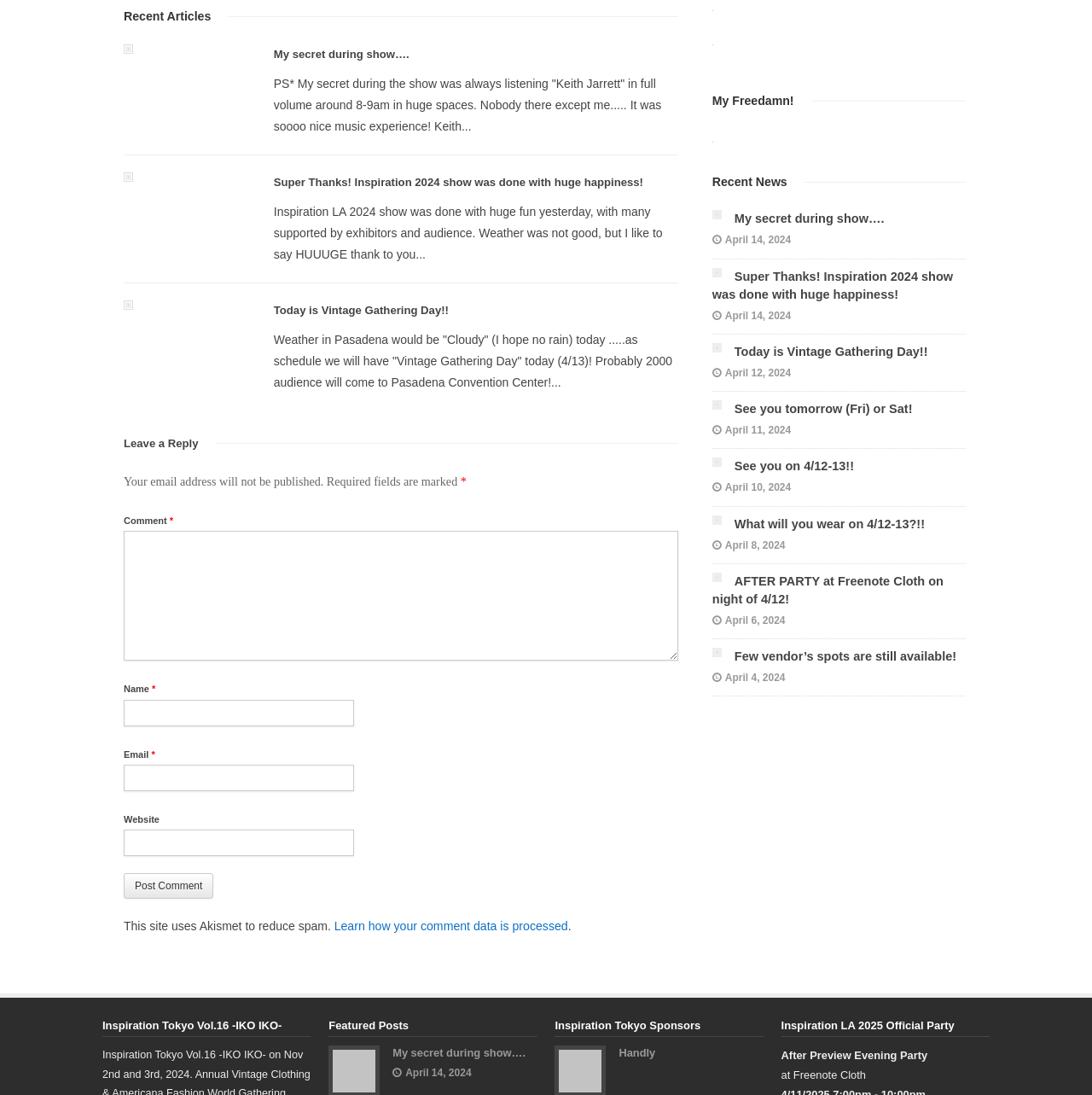Locate the bounding box coordinates of the clickable area needed to fulfill the instruction: "Enter your name in the 'Name' field".

[0.113, 0.639, 0.324, 0.663]